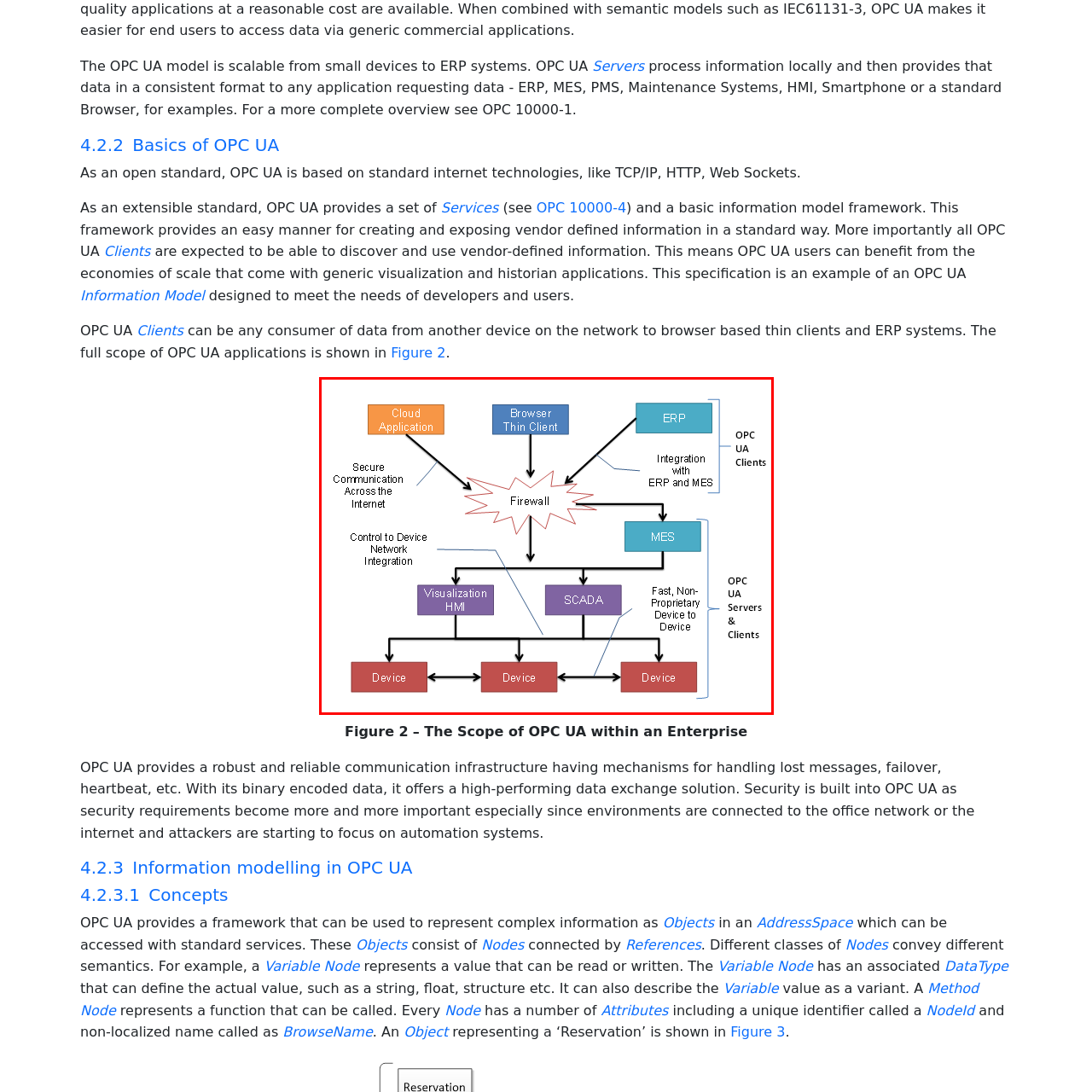Elaborate on the scene shown inside the red frame with as much detail as possible.

This diagram illustrates the architecture and connectivity options within an OPC UA system, emphasizing its scalability and integration capabilities across various platforms. At the top, it features a **Cloud Application** and a **Browser Thin Client**, both facilitating secure communication over the internet and managing device network integration. 

A central **Firewall** serves as a protective barrier, ensuring data flow between different components. The **ERP** (Enterprise Resource Planning) and **MES** (Manufacturing Execution System) modules demonstrate integration possibilities, working seamlessly with OPC UA clients.

The lower part of the diagram showcases various **Devices** connected through **Visualization HMI** (Human-Machine Interface) and **SCADA** (Supervisory Control and Data Acquisition), highlighting efficient and non-proprietary communication between devices. This visual representation underscores the versatility and robustness of the OPC UA architecture in streamlining processes across diverse industrial applications.